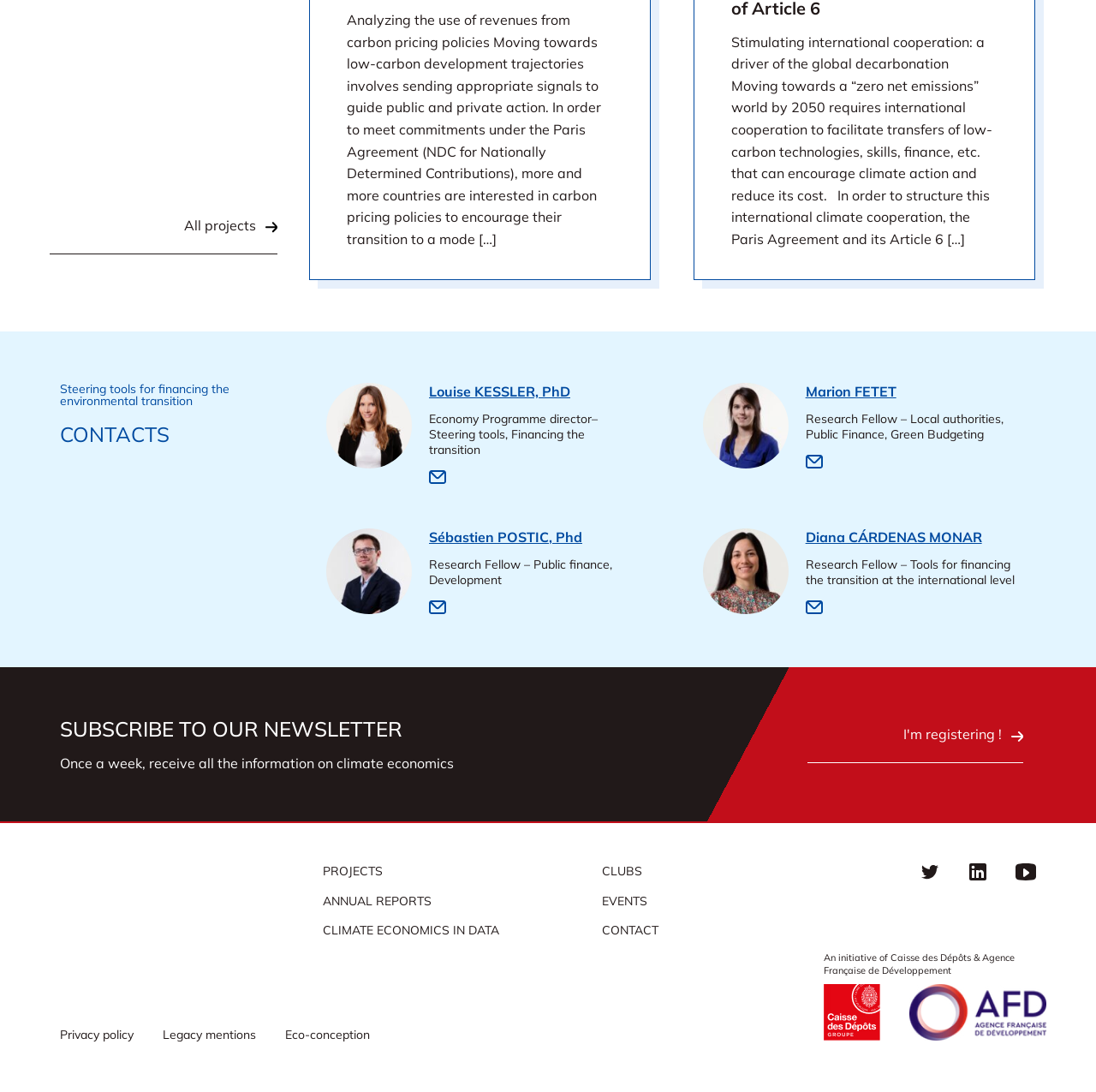What is the purpose of the 'CONTACTS' section?
Give a single word or phrase answer based on the content of the image.

To provide contact information